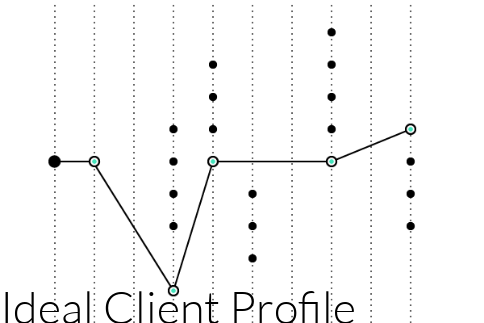Offer an in-depth caption for the image presented.

The image illustrates a graphical representation related to the concept of an "Ideal Client Profile." It features a line graph with data points connected by lines, where black dots represent specific values, showcasing fluctuations over time. The x-axis has vertical dotted lines, likely indicating time intervals, while the y-axis captures varying metrics, providing insights into client identification strategies. This visual aids in understanding how a business can effectively determine its ideal clients, reflecting the evolving nature of client profiles in a dynamic market environment. The term "Ideal Client Profile" is prominently displayed below the graph, emphasizing the focus of the analysis.